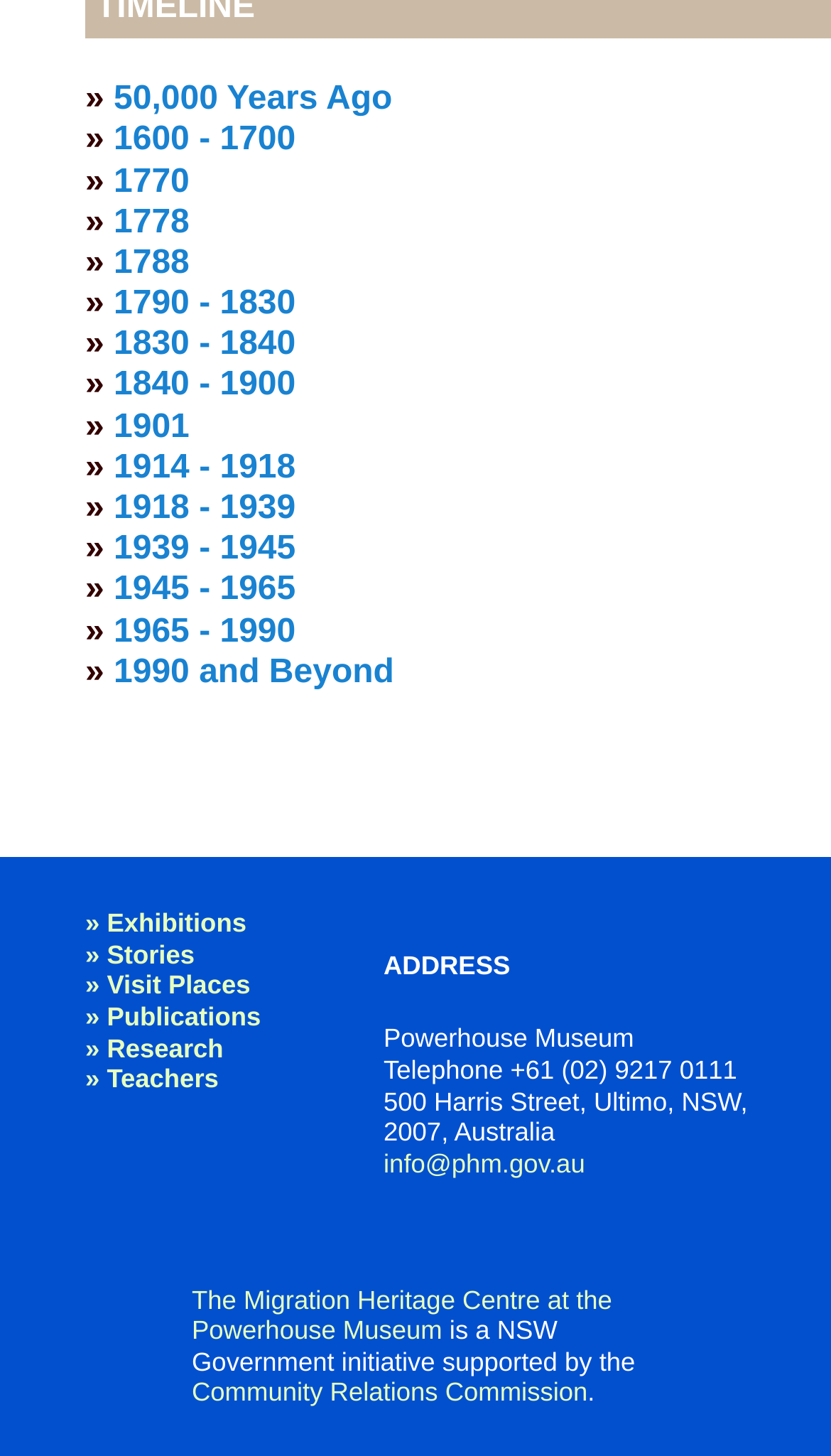Provide the bounding box coordinates in the format (top-left x, top-left y, bottom-right x, bottom-right y). All values are floating point numbers between 0 and 1. Determine the bounding box coordinate of the UI element described as: No Comments

None